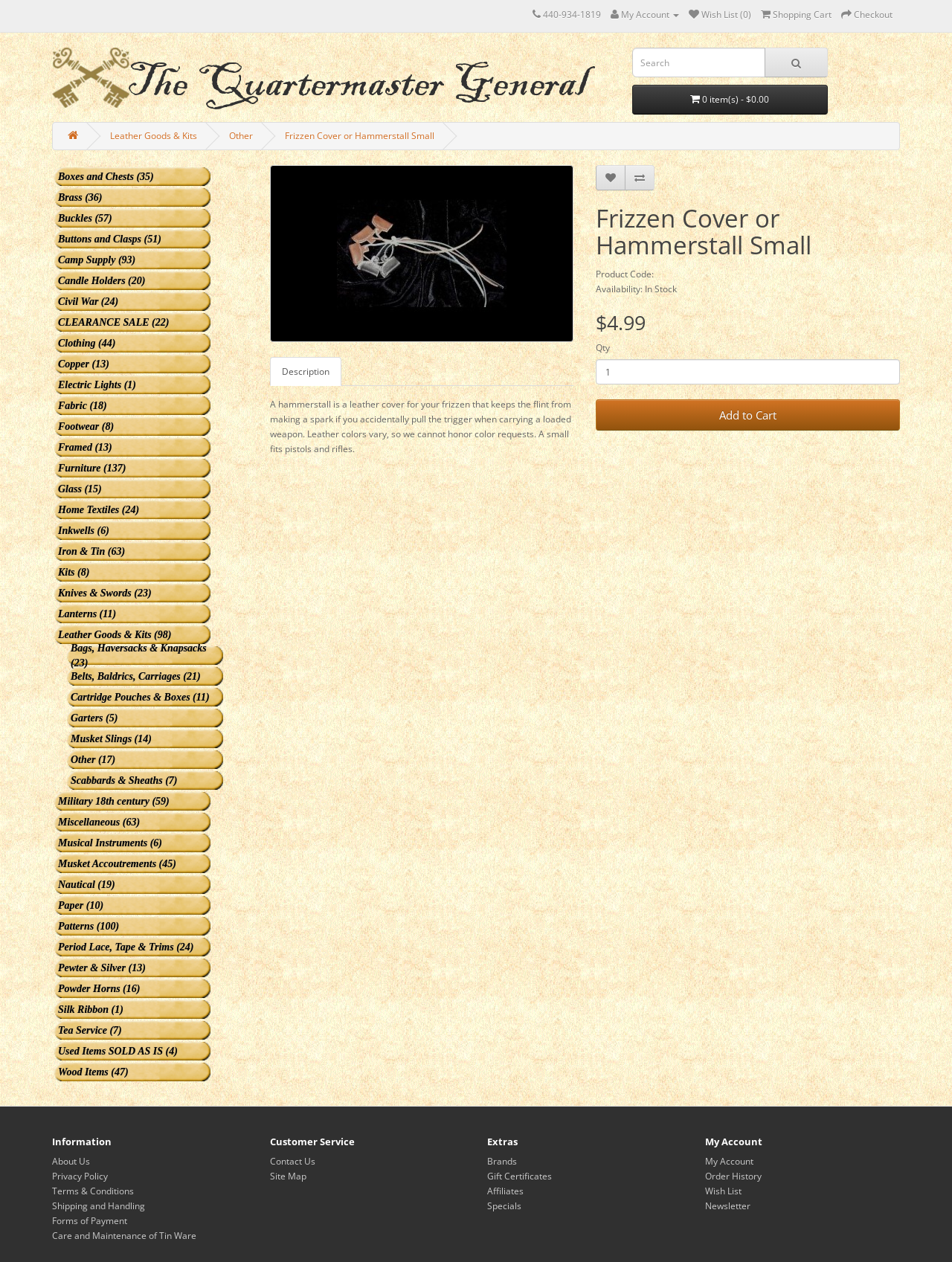Show the bounding box coordinates of the element that should be clicked to complete the task: "Go to Leather Goods & Kits page".

[0.116, 0.103, 0.207, 0.113]